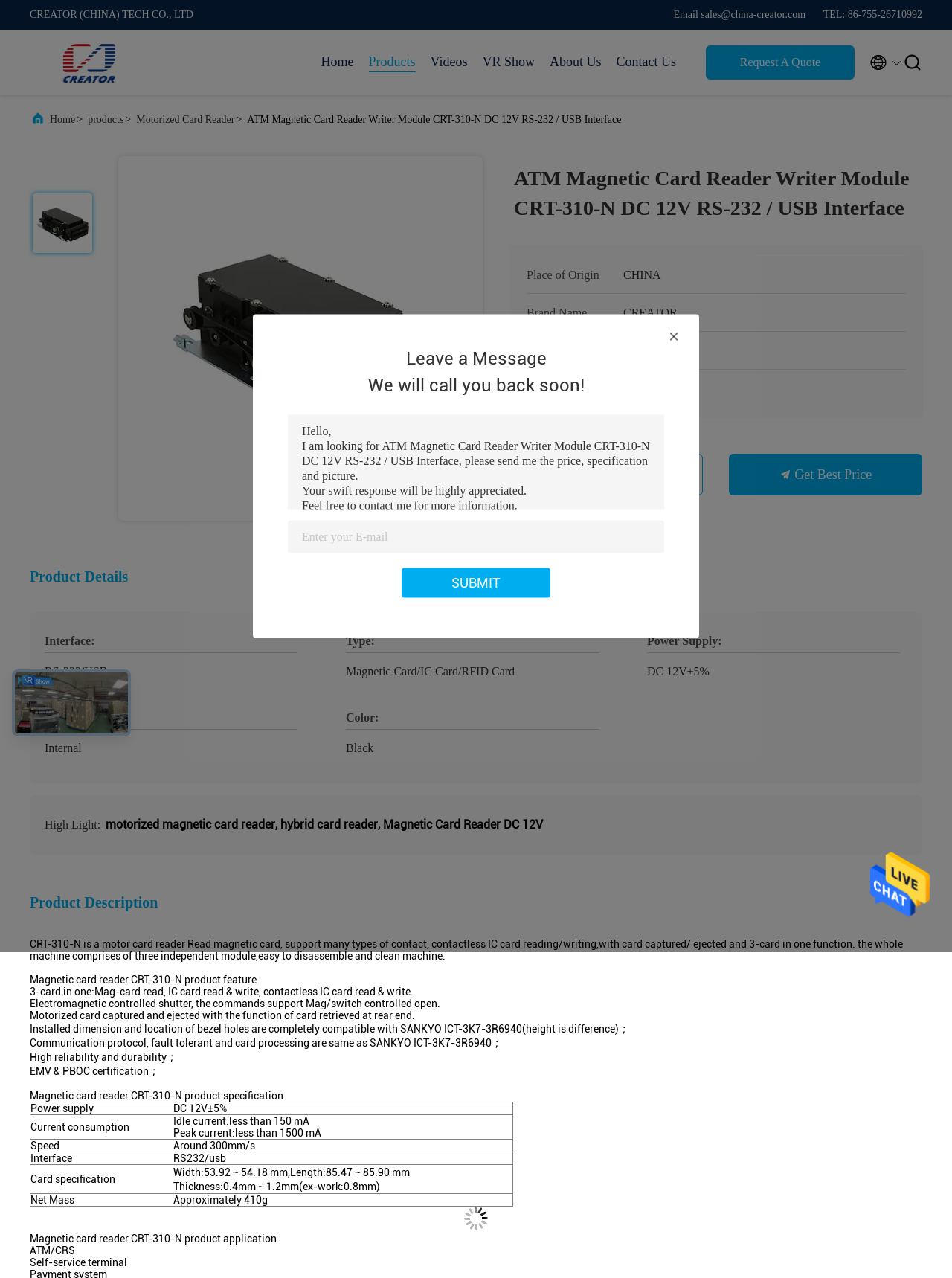Identify the bounding box coordinates for the region to click in order to carry out this instruction: "Contact us". Provide the coordinates using four float numbers between 0 and 1, formatted as [left, top, right, bottom].

[0.535, 0.355, 0.738, 0.388]